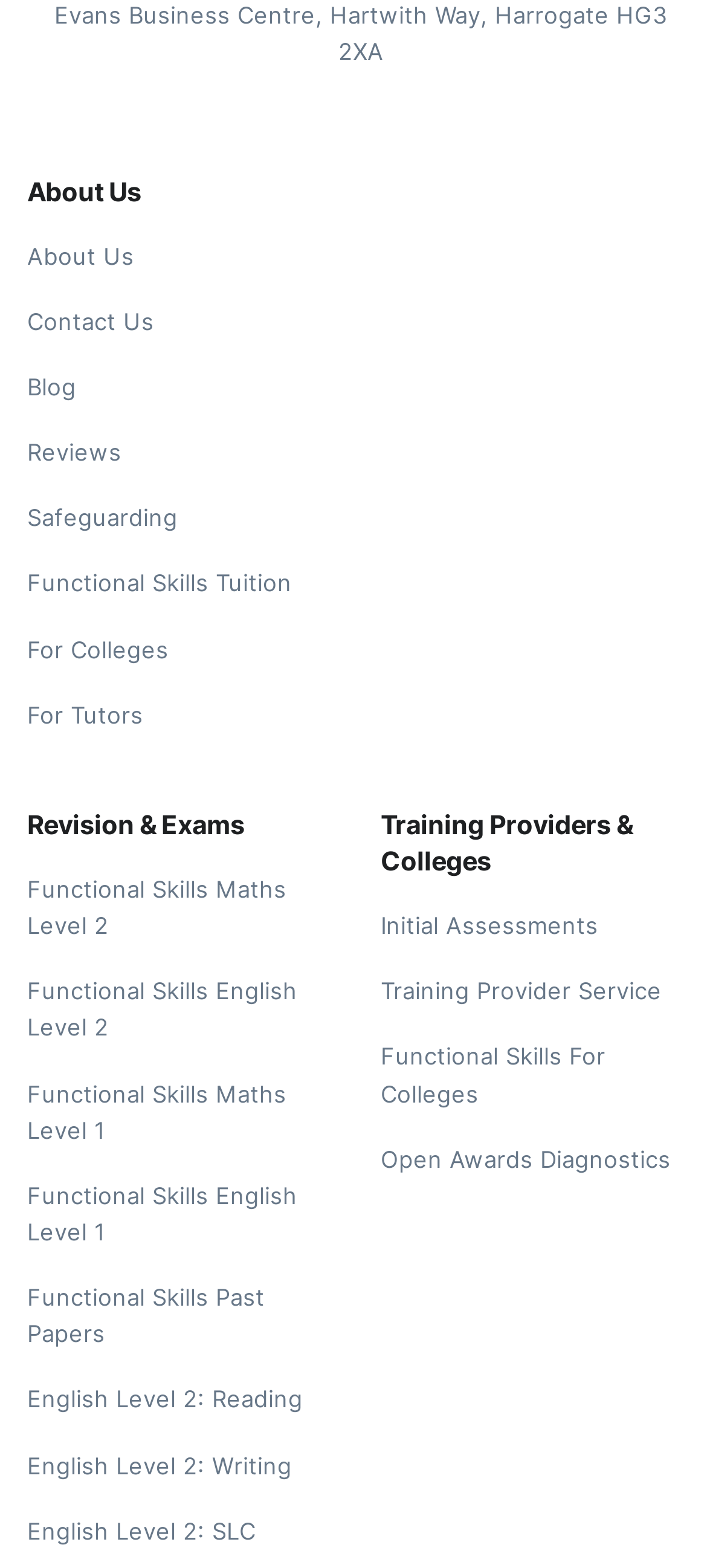Please find the bounding box for the UI component described as follows: "Functional Skills Tuition".

[0.038, 0.352, 0.962, 0.394]